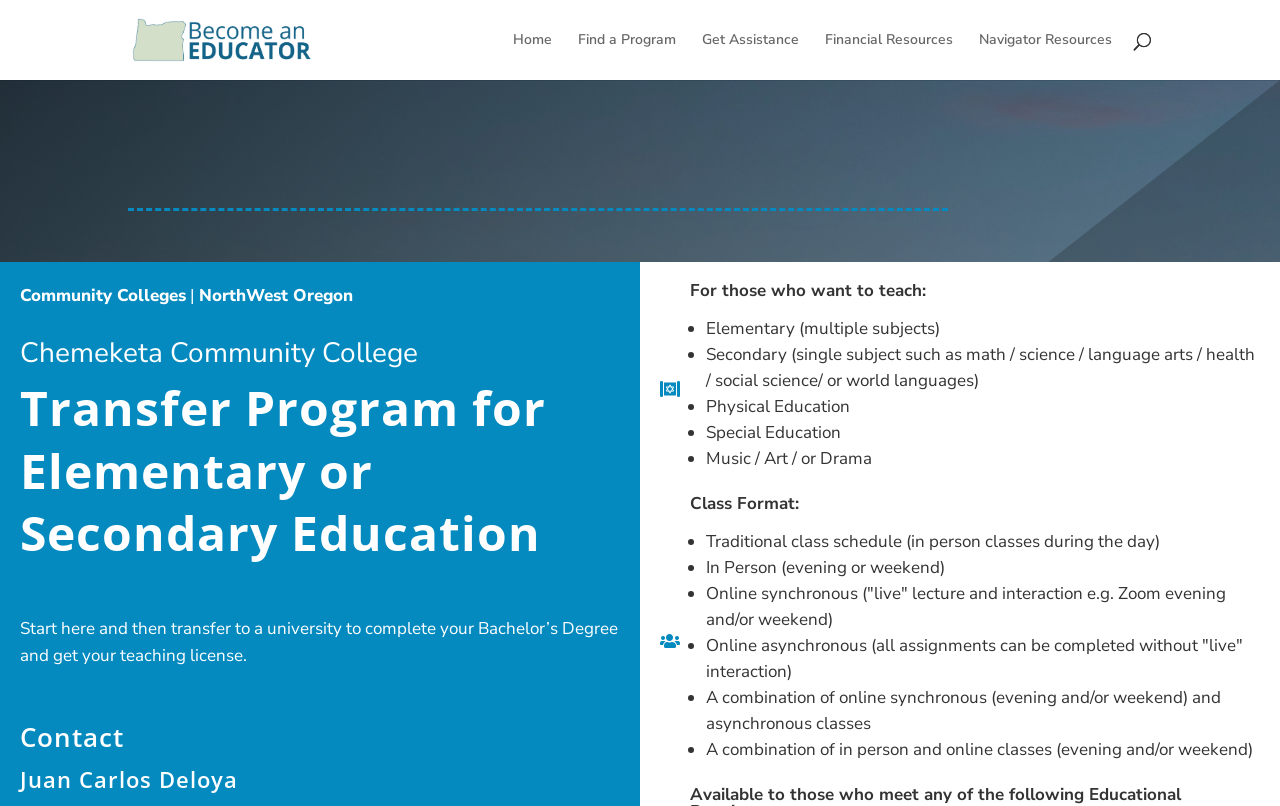Generate a thorough caption detailing the webpage content.

The webpage is about the Transfer Program for Elementary or Secondary Education at Chemeketa Community College. At the top, there is a prominent link "Become an Educator" accompanied by an image, which is likely a logo or a banner. Below this, there is a navigation menu with links to "Home", "Find a Program", "Get Assistance", "Financial Resources", and "Navigator Resources".

On the left side, there is a section with a heading "Transfer Program for Elementary or Secondary Education" and a brief description "Start here and then transfer to a university to complete your Bachelor’s Degree and get your teaching license." Below this, there is a contact section with a heading "Contact" and a name "Juan Carlos Deloya".

The main content of the webpage is divided into two sections. On the left, there is a list of teaching areas, including Elementary, Secondary, Physical Education, Special Education, and Music/Art/Drama. On the right, there is a section about class formats, which includes Traditional, In Person, Online synchronous, Online asynchronous, and combinations of these formats. Each format is described in a brief sentence.

Overall, the webpage provides an overview of the Transfer Program for Elementary or Secondary Education at Chemeketa Community College, including the teaching areas and class formats available.